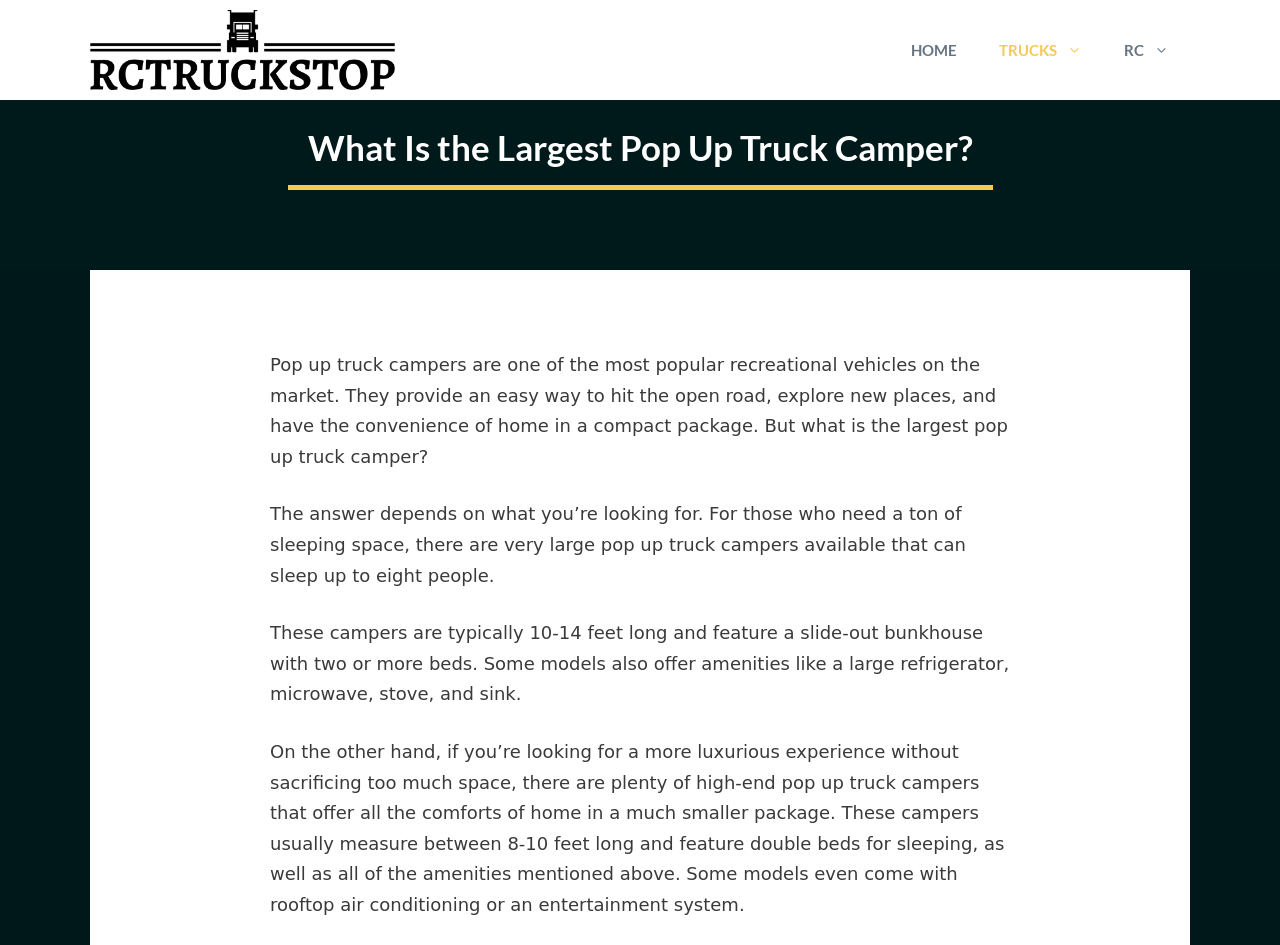Determine and generate the text content of the webpage's headline.

What Is the Largest Pop Up Truck Camper?